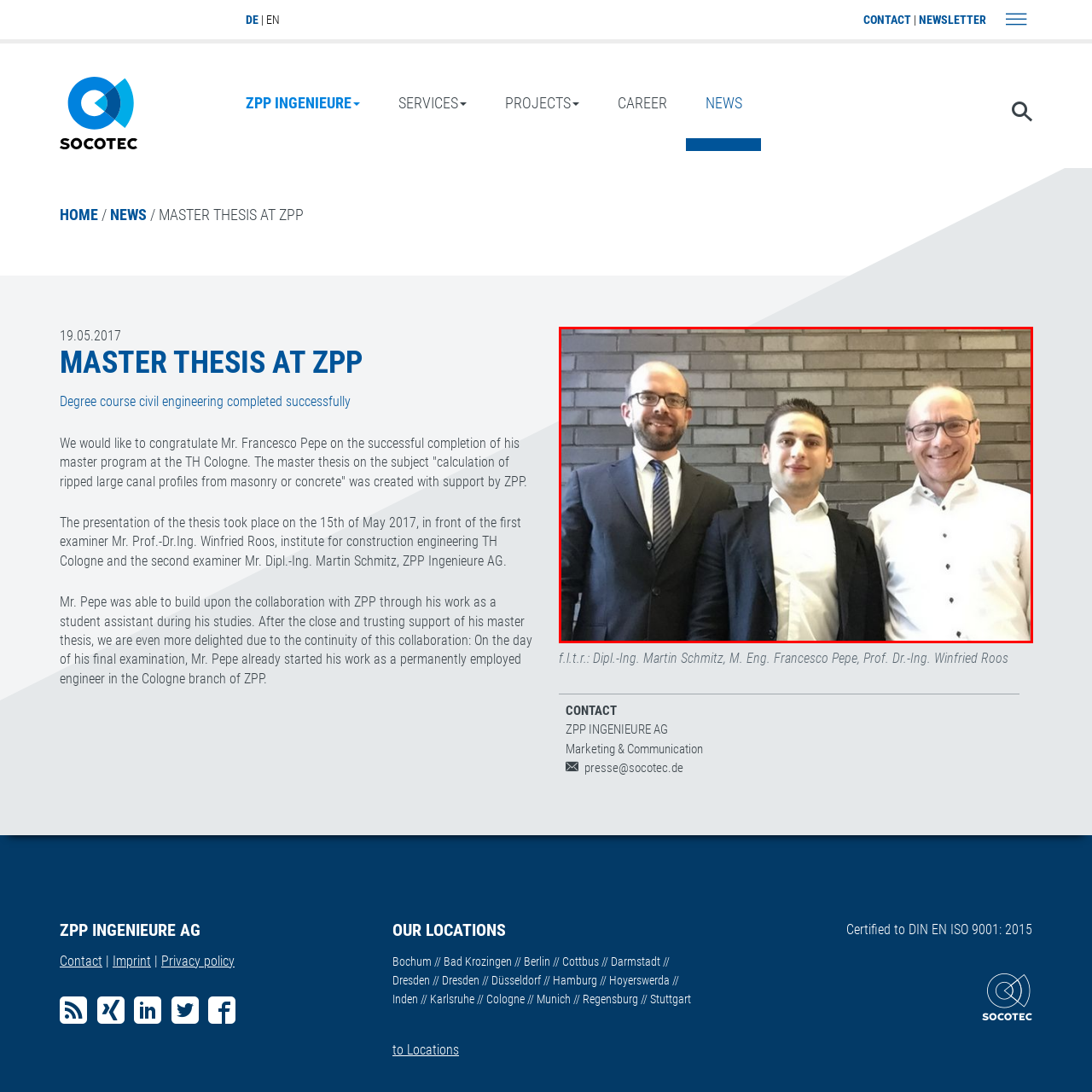Refer to the image within the red box and answer the question concisely with a single word or phrase: What is the likely occasion depicted in the image?

Academic event